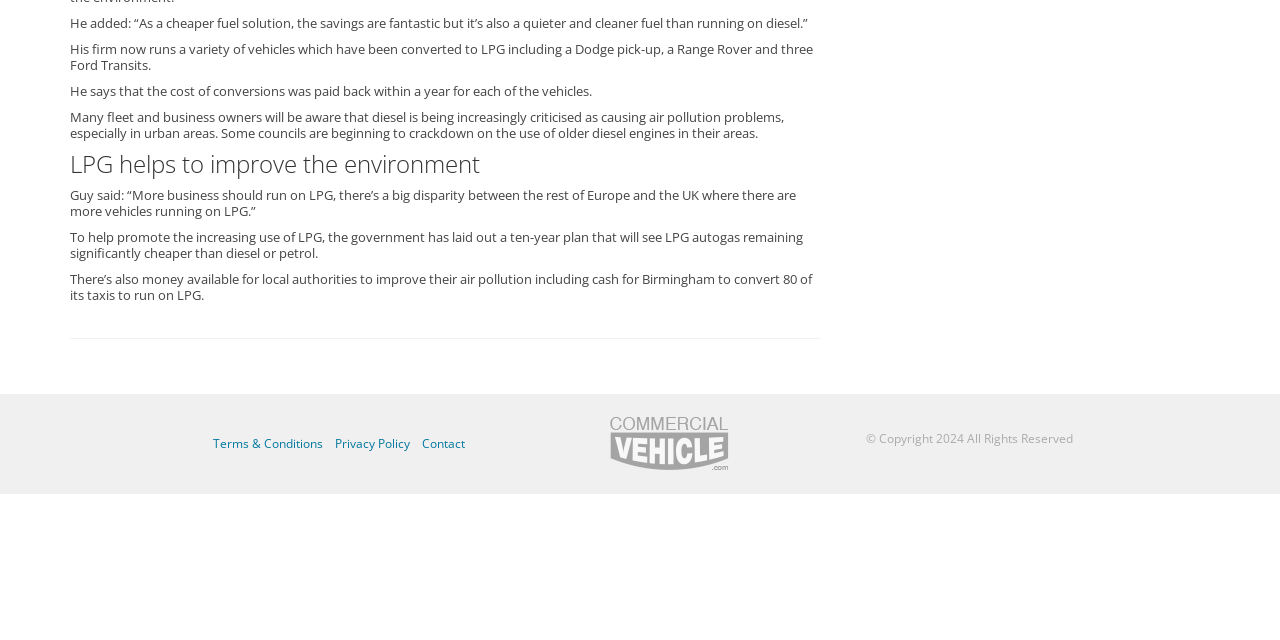Given the element description Terms & Conditions, identify the bounding box coordinates for the UI element on the webpage screenshot. The format should be (top-left x, top-left y, bottom-right x, bottom-right y), with values between 0 and 1.

[0.162, 0.676, 0.257, 0.713]